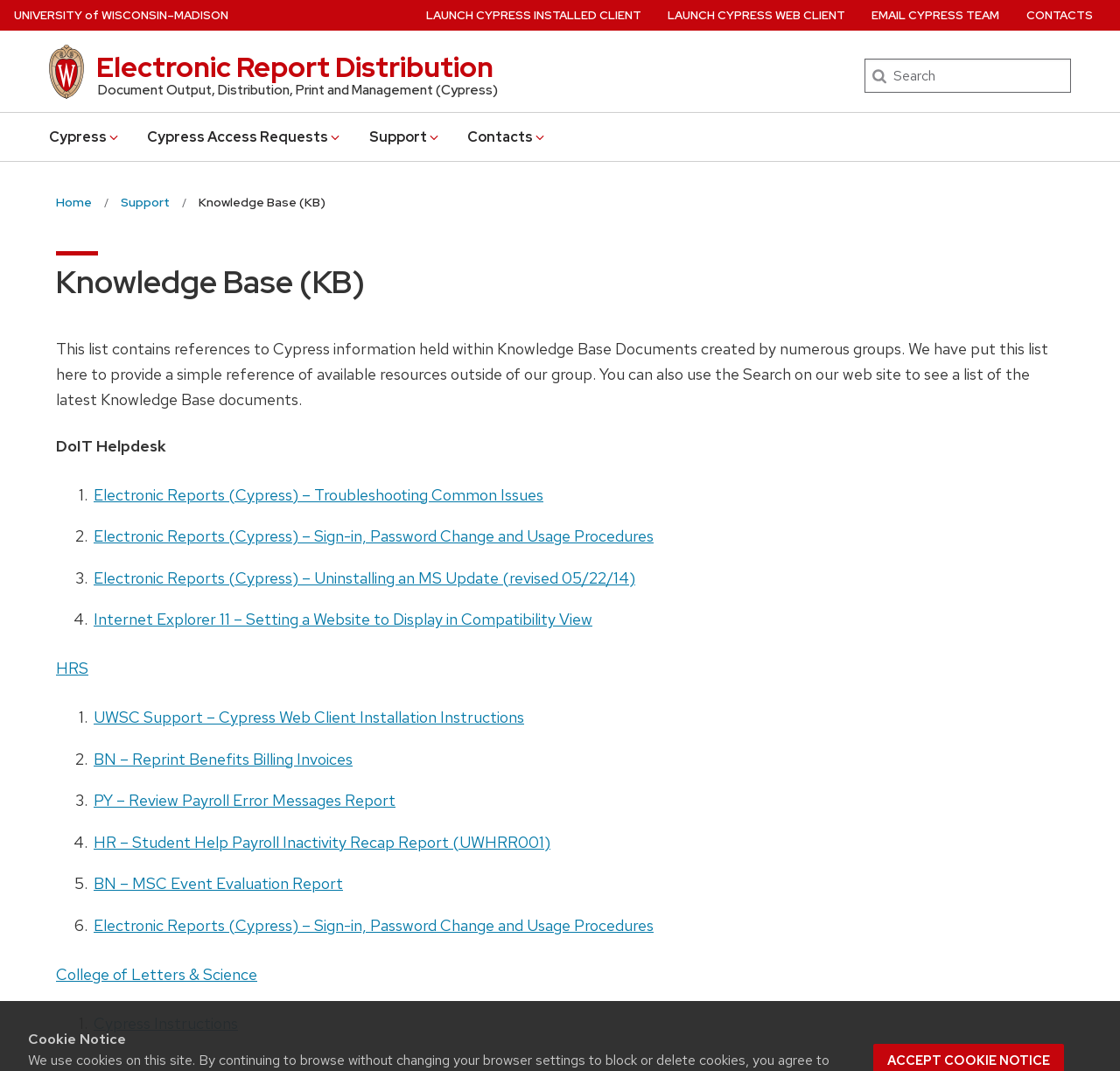What is the name of the university?
Look at the image and answer with only one word or phrase.

University of Wisconsin Madison